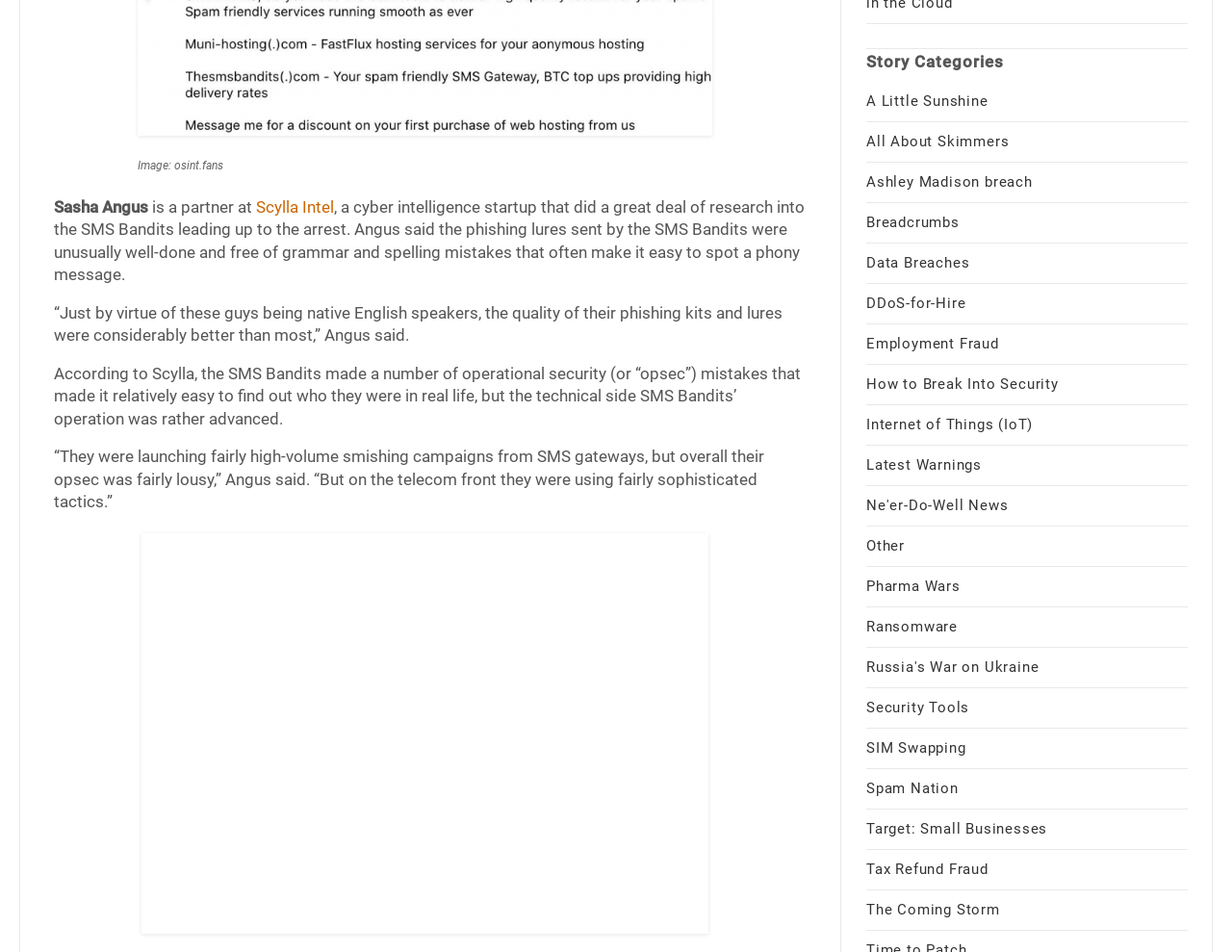Using a single word or phrase, answer the following question: 
What is the description of the image?

caption-attachment-54193